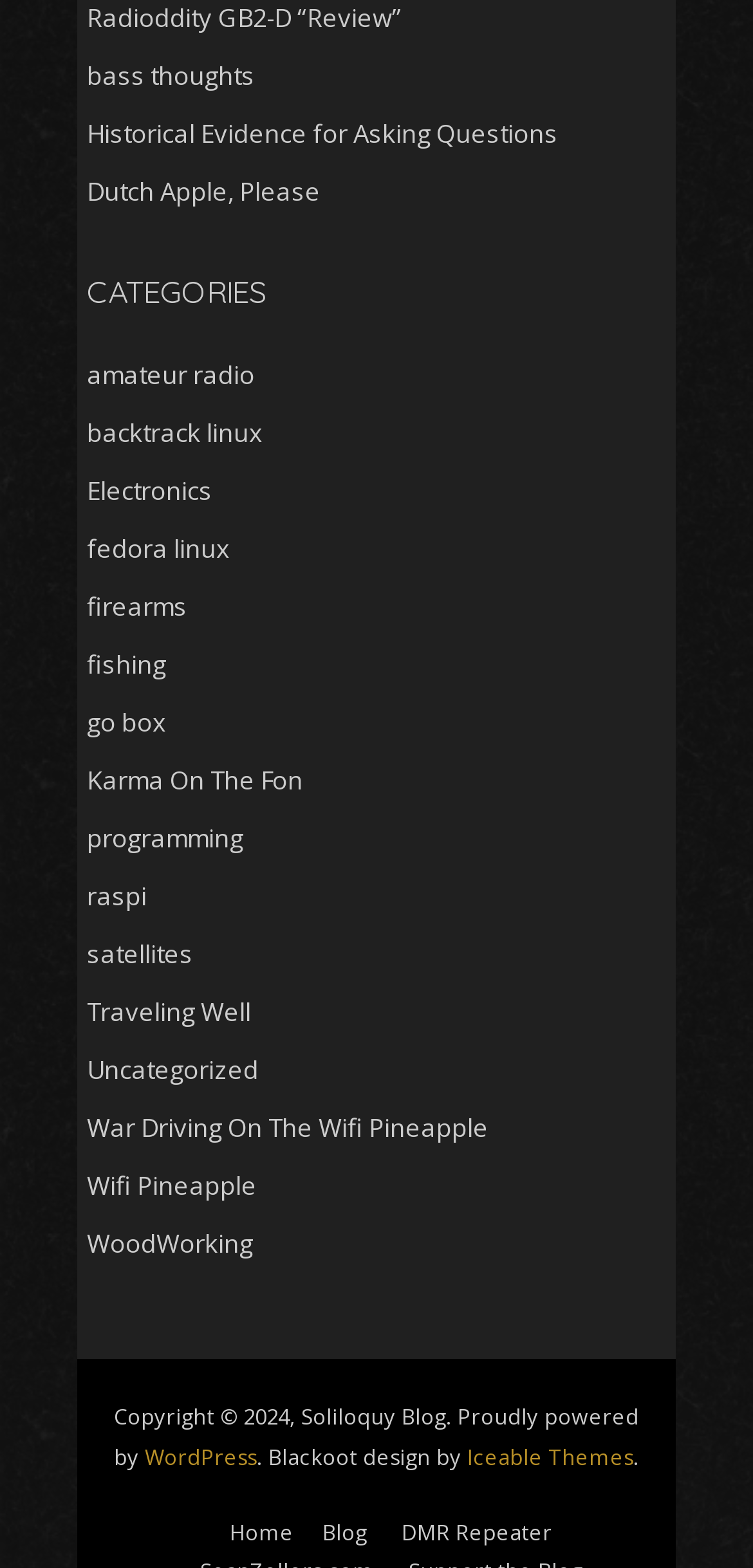Identify the bounding box for the element characterized by the following description: "Historical Evidence for Asking Questions".

[0.115, 0.073, 0.741, 0.096]